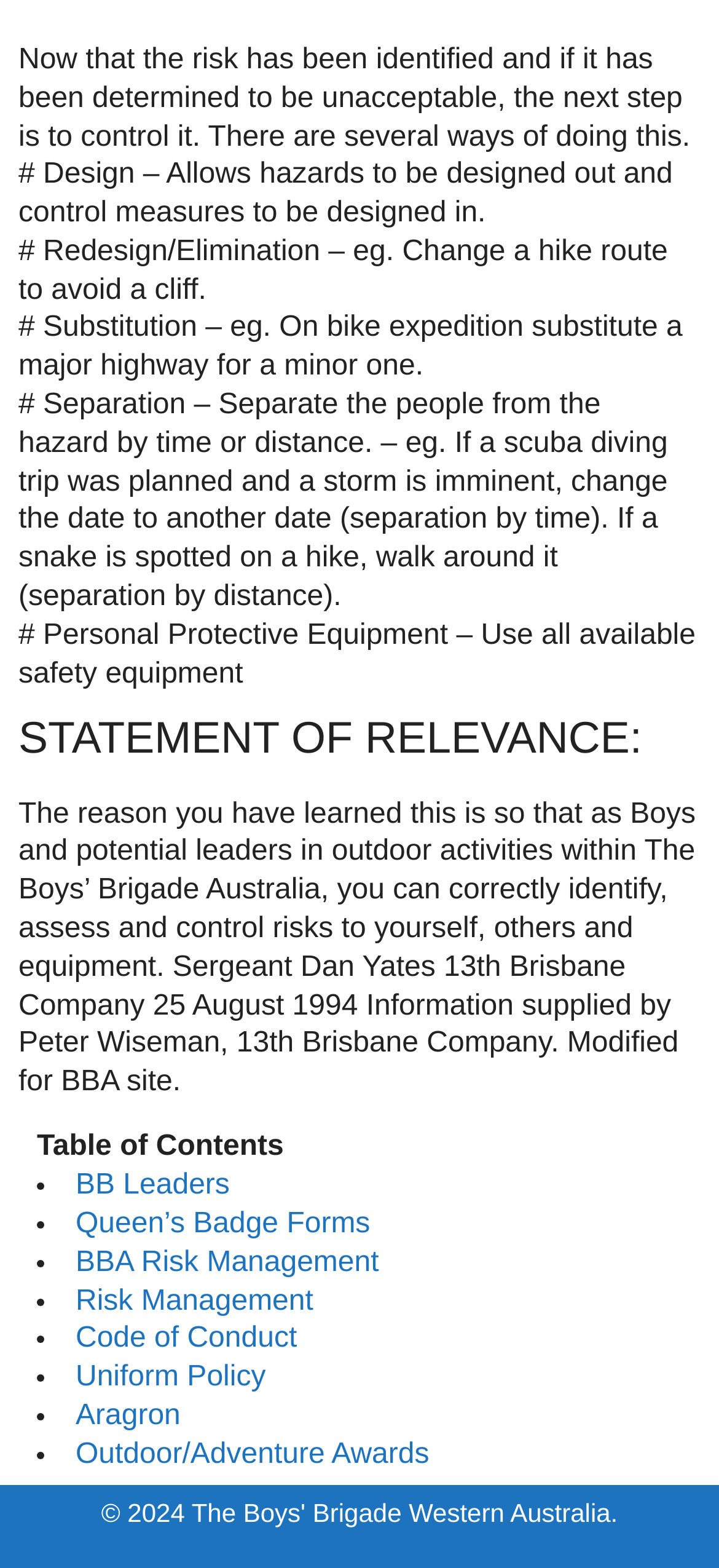Determine the bounding box coordinates of the clickable element to achieve the following action: 'Click on 'Code of Conduct''. Provide the coordinates as four float values between 0 and 1, formatted as [left, top, right, bottom].

[0.105, 0.844, 0.413, 0.864]